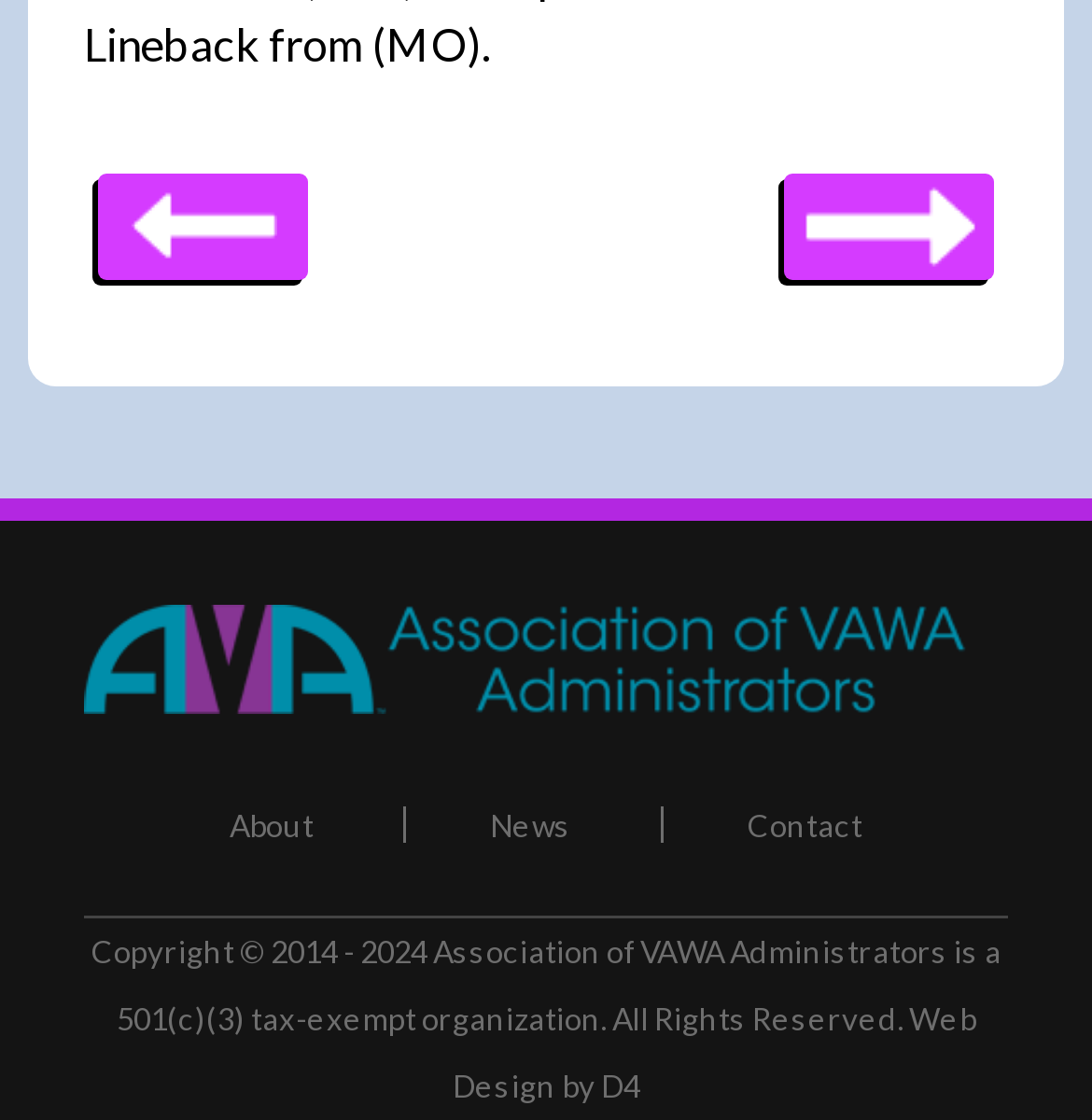What is the copyright year range?
Give a detailed explanation using the information visible in the image.

The copyright year range can be found in the footer section, where it is stated that 'Copyright © 2014 - 2024'.